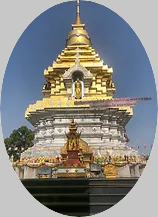What is the Buddha statue sitting on?
Make sure to answer the question with a detailed and comprehensive explanation.

According to the caption, the Buddha statue is 'sitting atop a pedestal', which implies that the pedestal is the base or support for the statue.